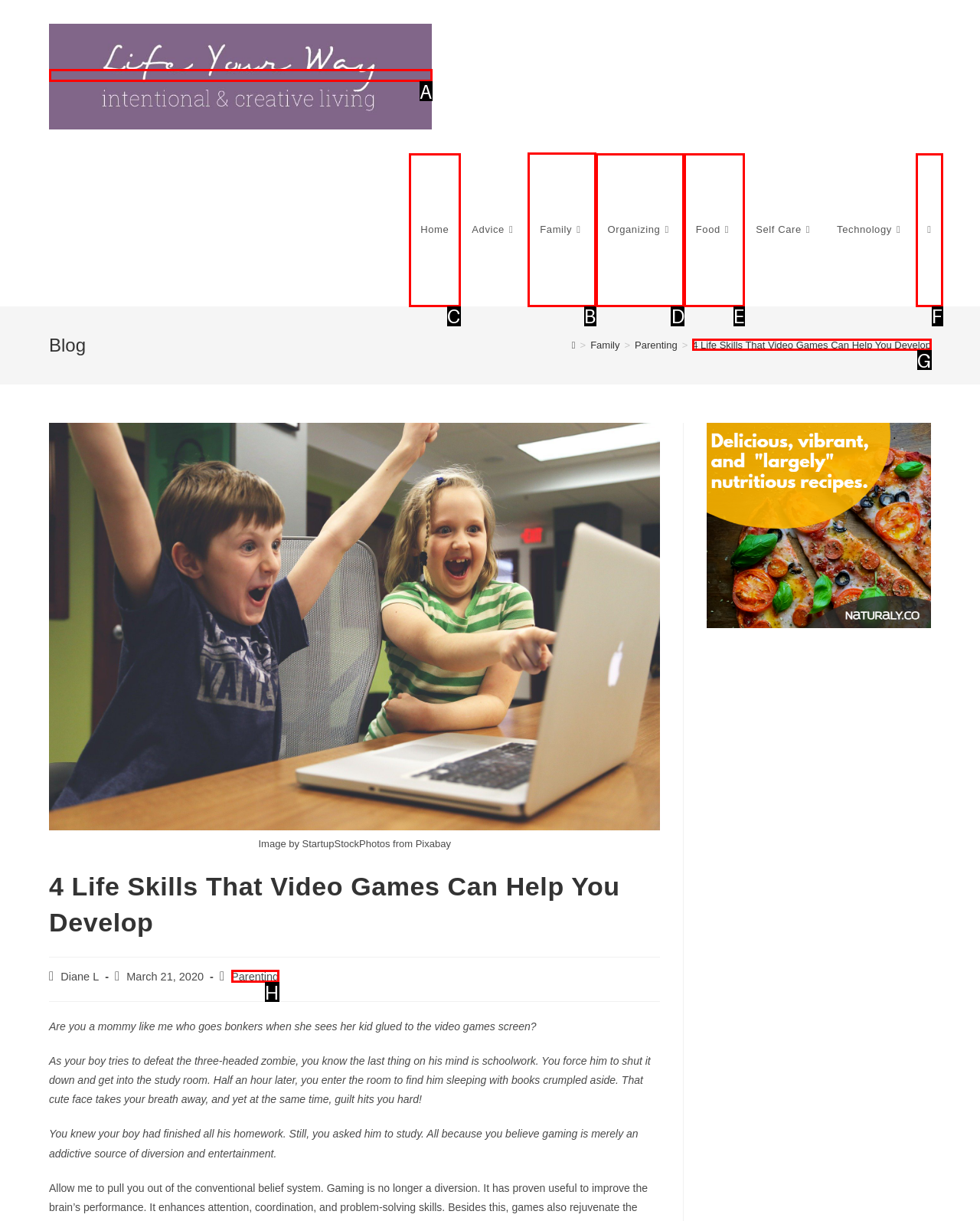Identify the HTML element that should be clicked to accomplish the task: Click on the 'Family' link
Provide the option's letter from the given choices.

B